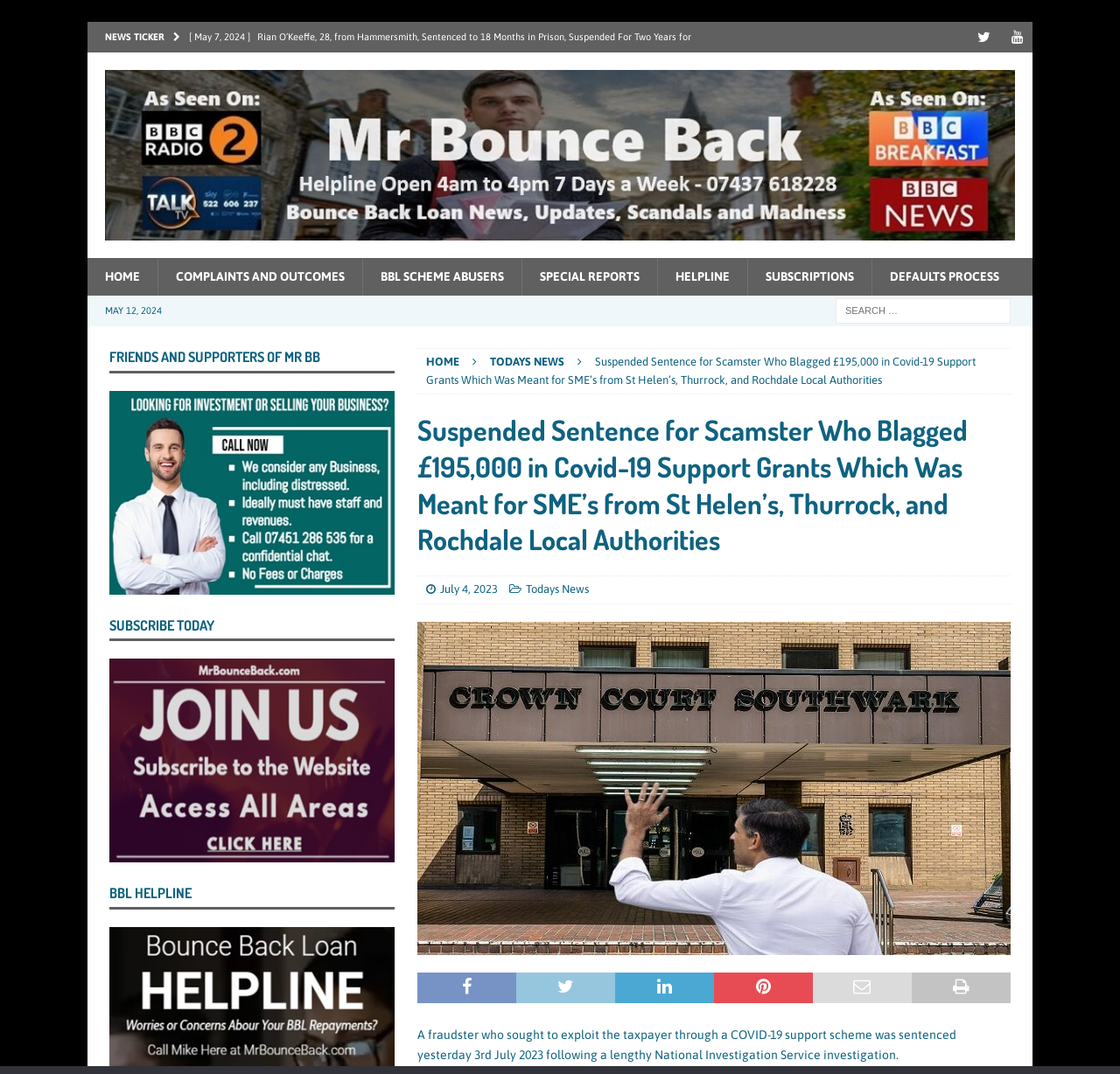How many social media links are available on this webpage?
Refer to the screenshot and respond with a concise word or phrase.

2